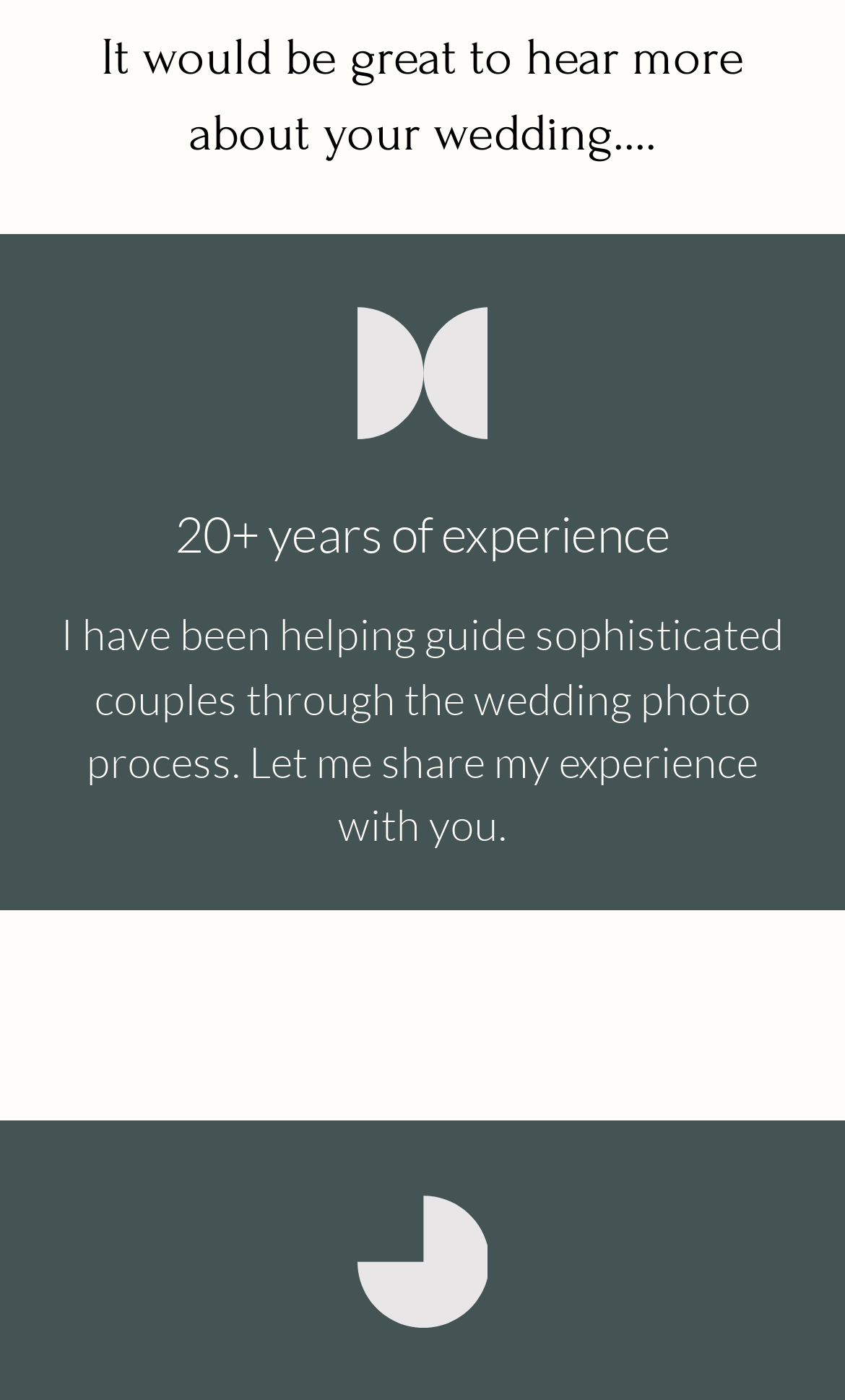Please give a succinct answer using a single word or phrase:
What is the last field on the page?

What did you have in mind?